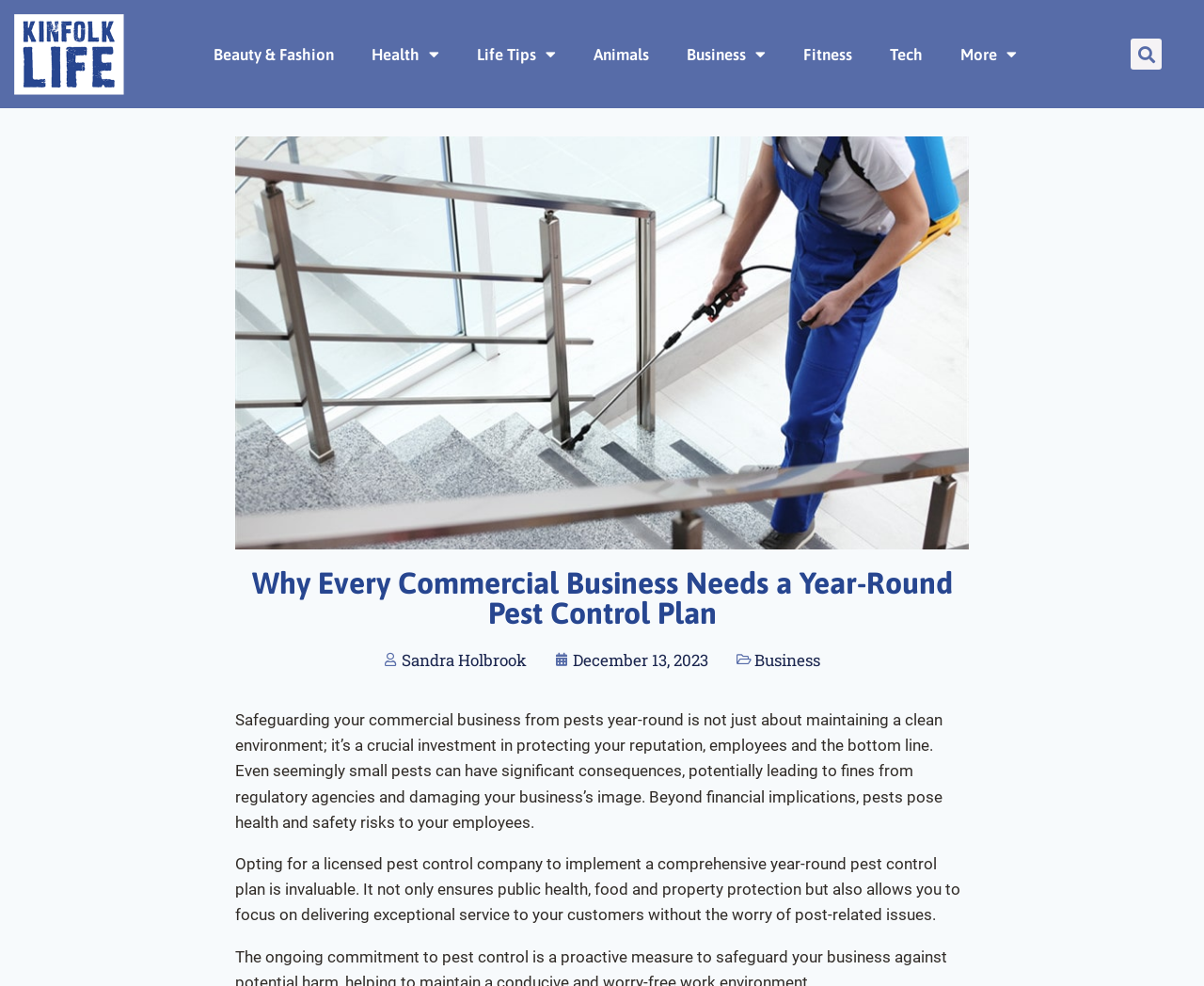Indicate the bounding box coordinates of the clickable region to achieve the following instruction: "Click the logo."

[0.008, 0.01, 0.106, 0.1]